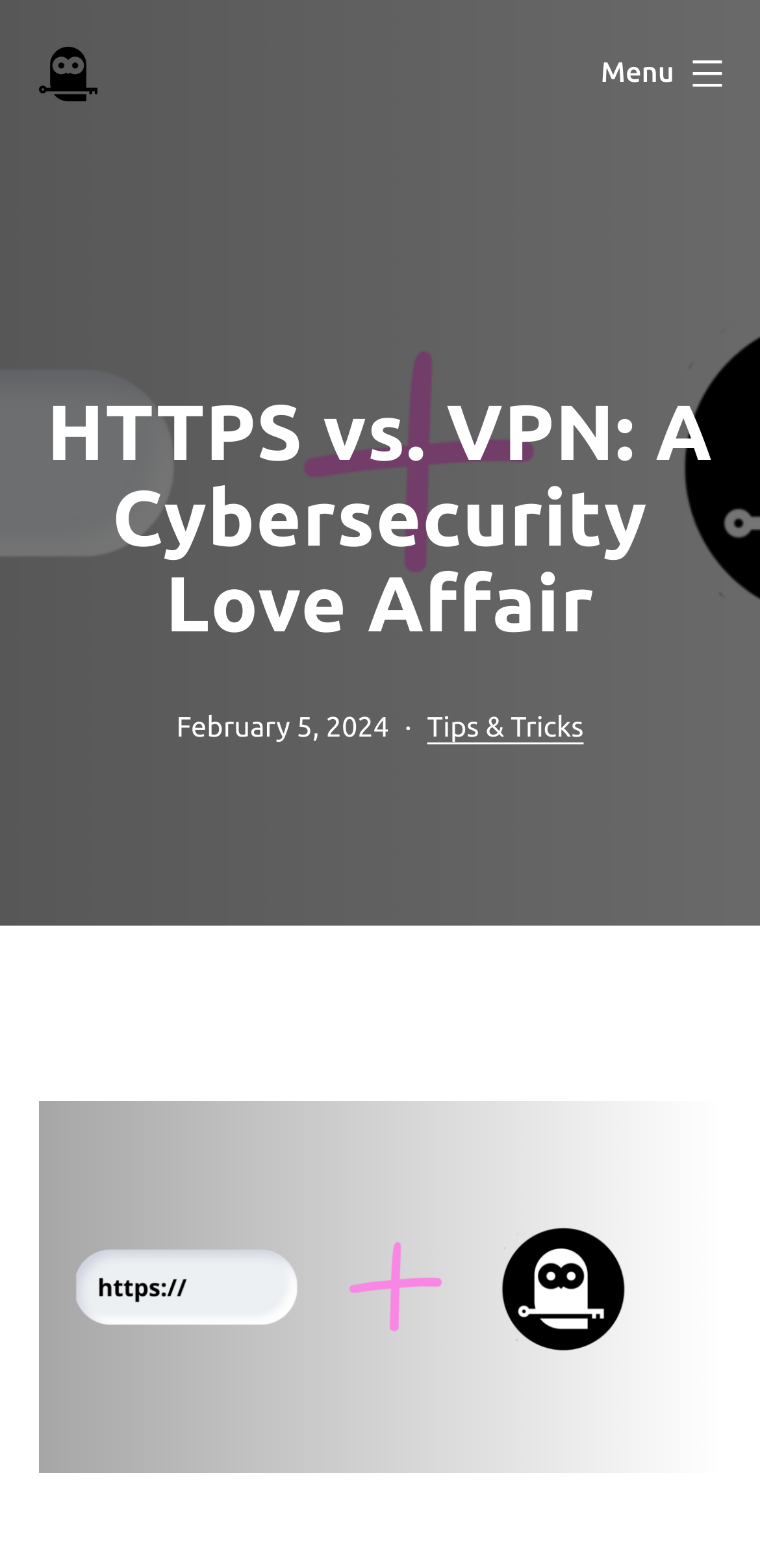Mark the bounding box of the element that matches the following description: "alt="ForestVPN"".

[0.051, 0.03, 0.128, 0.065]